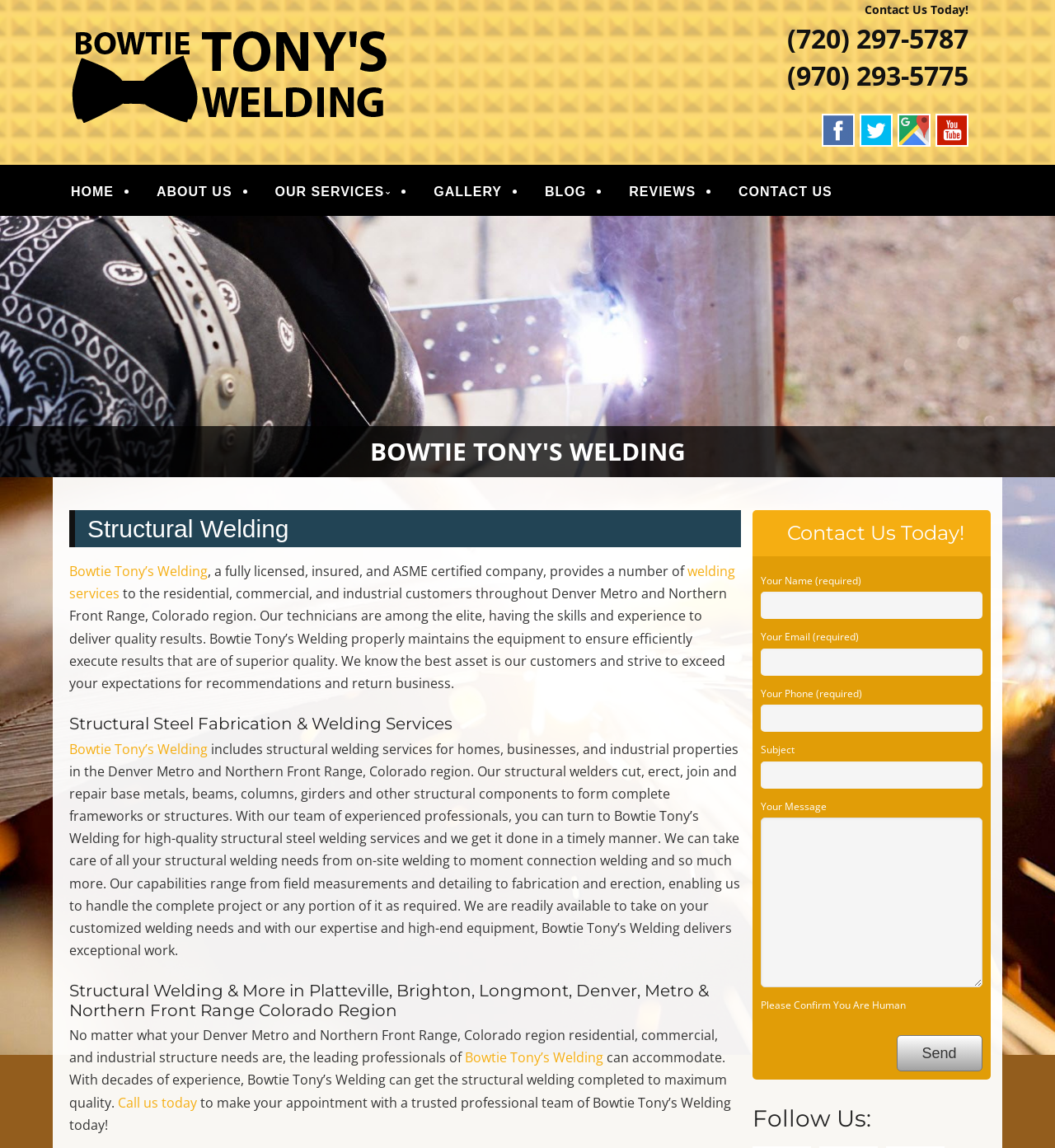Please identify the bounding box coordinates of the element's region that I should click in order to complete the following instruction: "Click on the 'CONTACT US' link". The bounding box coordinates consist of four float numbers between 0 and 1, i.e., [left, top, right, bottom].

[0.692, 0.151, 0.797, 0.181]